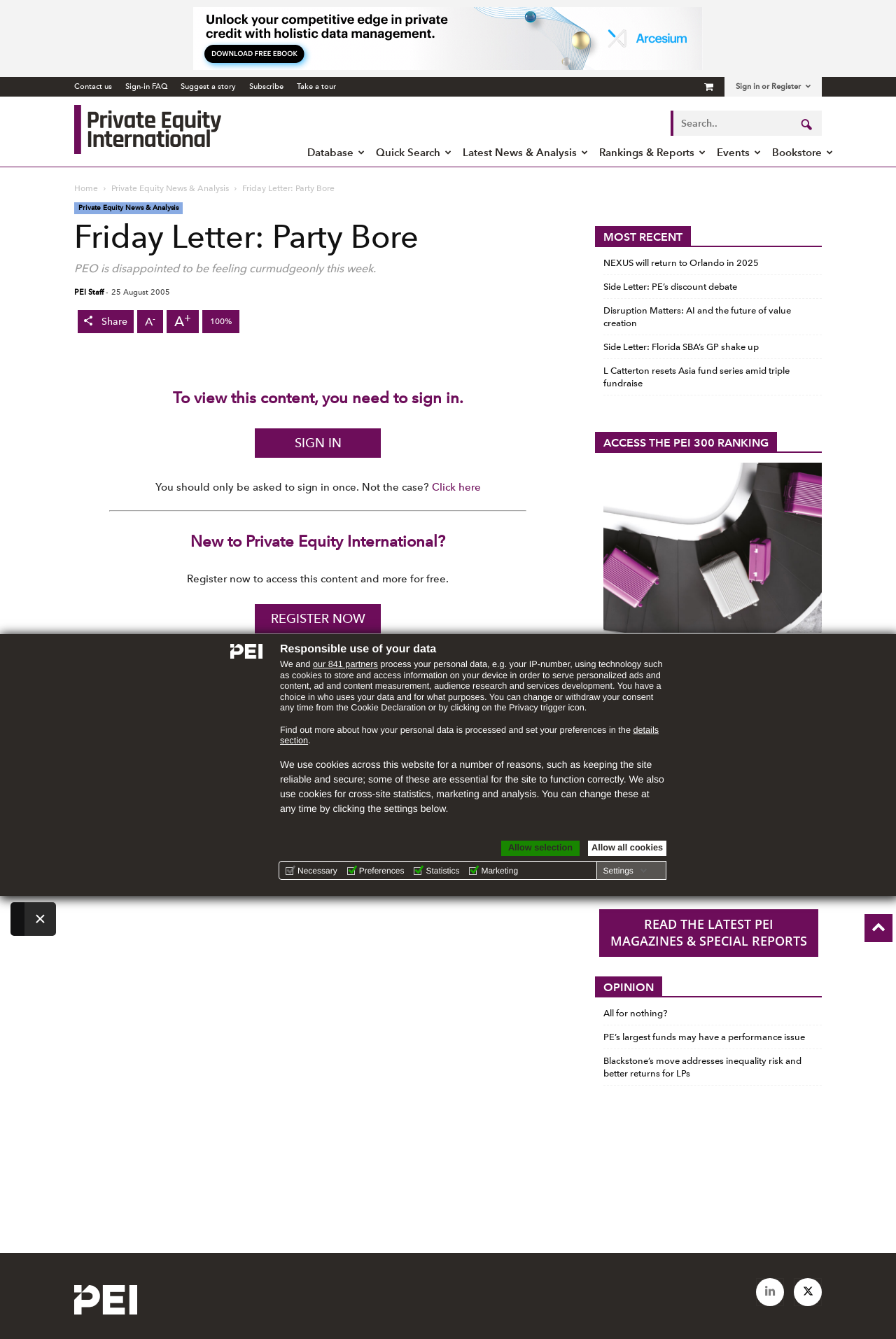Bounding box coordinates are to be given in the format (top-left x, top-left y, bottom-right x, bottom-right y). All values must be floating point numbers between 0 and 1. Provide the bounding box coordinate for the UI element described as: Settings

[0.67, 0.646, 0.726, 0.655]